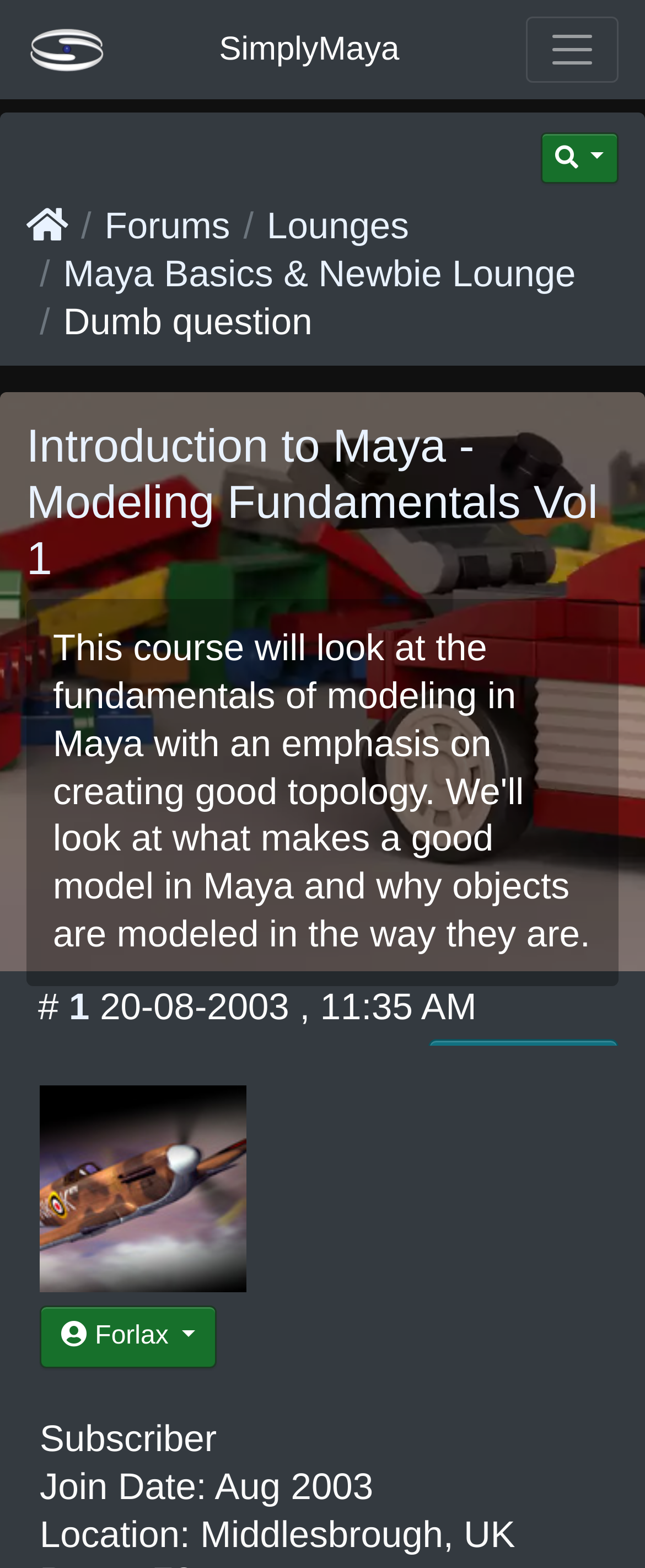Determine the bounding box coordinates for the area that needs to be clicked to fulfill this task: "Search in the menu". The coordinates must be given as four float numbers between 0 and 1, i.e., [left, top, right, bottom].

[0.837, 0.084, 0.959, 0.117]